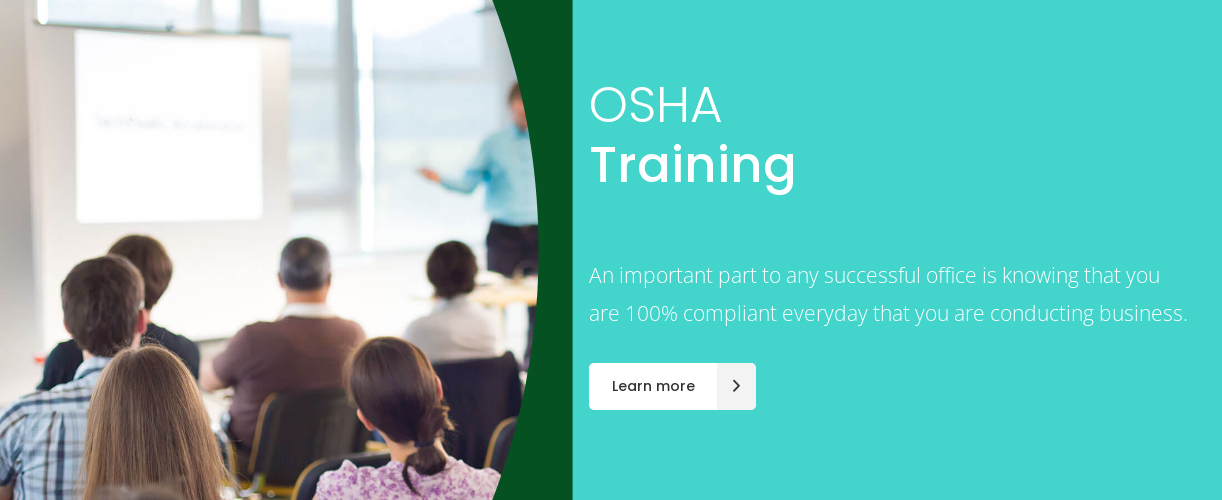Elaborate on all the features and components visible in the image.

The image showcases a professional training session focused on OSHA (Occupational Safety and Health Administration) compliance. In the foreground, individuals are seated, attentively facing a large presentation screen that is partially visible, indicating an instructional environment. The backdrop features a bright and open space, likely a classroom or conference room, filled with natural light.

On the right side, bold text reads "OSHA Training," accompanied by a brief description emphasizing the significance of maintaining compliance in a business setting: "An important part to any successful office is knowing that you are 100% compliant every day that you are conducting business." 

Below the text, a call-to-action button invites viewers to "Learn more," suggesting further information is available regarding the training and its benefits. The overall color scheme contrasts a light background with a vibrant teal side panel, creating a visually striking and informative presentation that underscores the importance of workplace safety and compliance in professional environments.